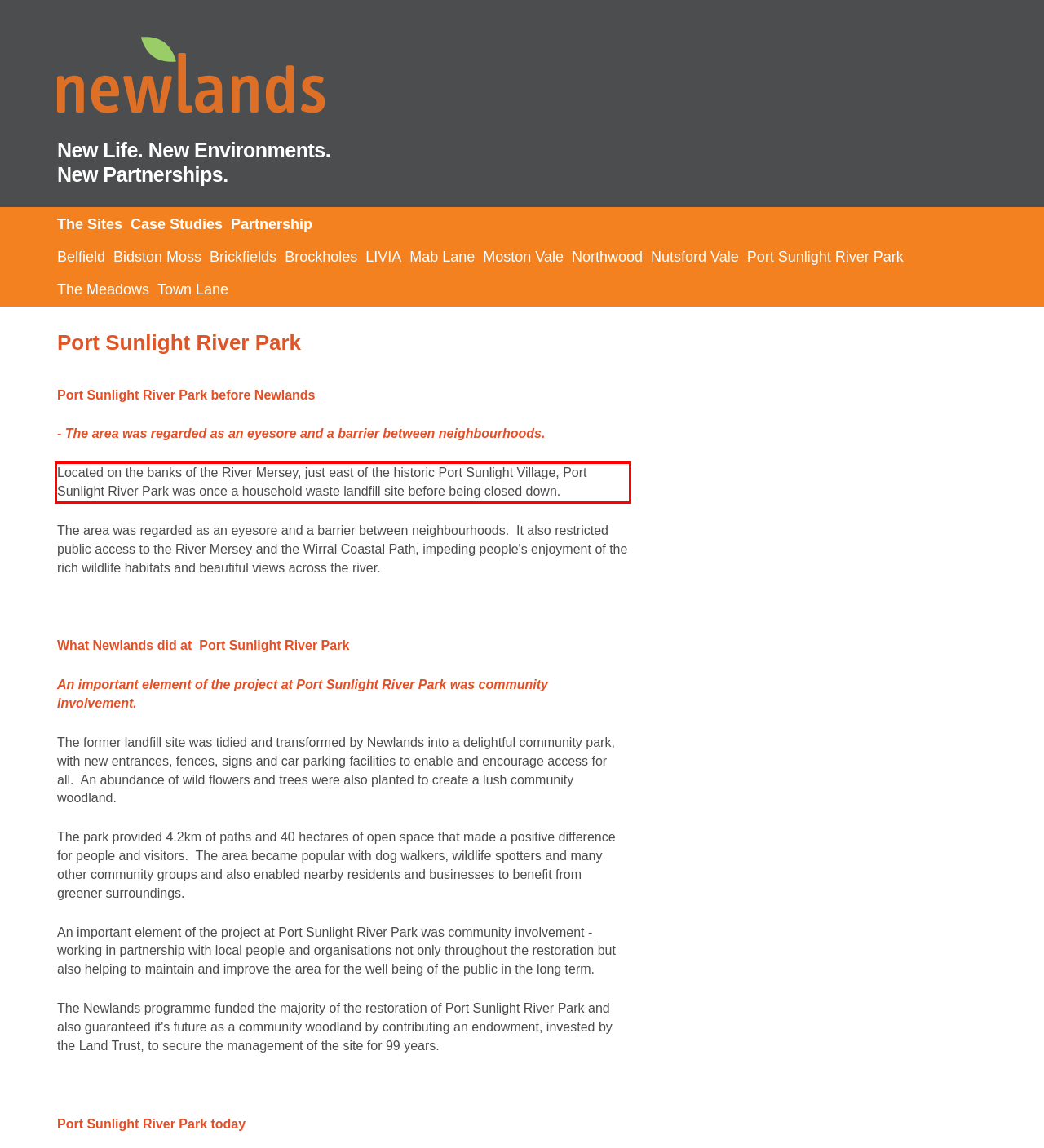Analyze the screenshot of the webpage that features a red bounding box and recognize the text content enclosed within this red bounding box.

Located on the banks of the River Mersey, just east of the historic Port Sunlight Village, Port Sunlight River Park was once a household waste landfill site before being closed down.